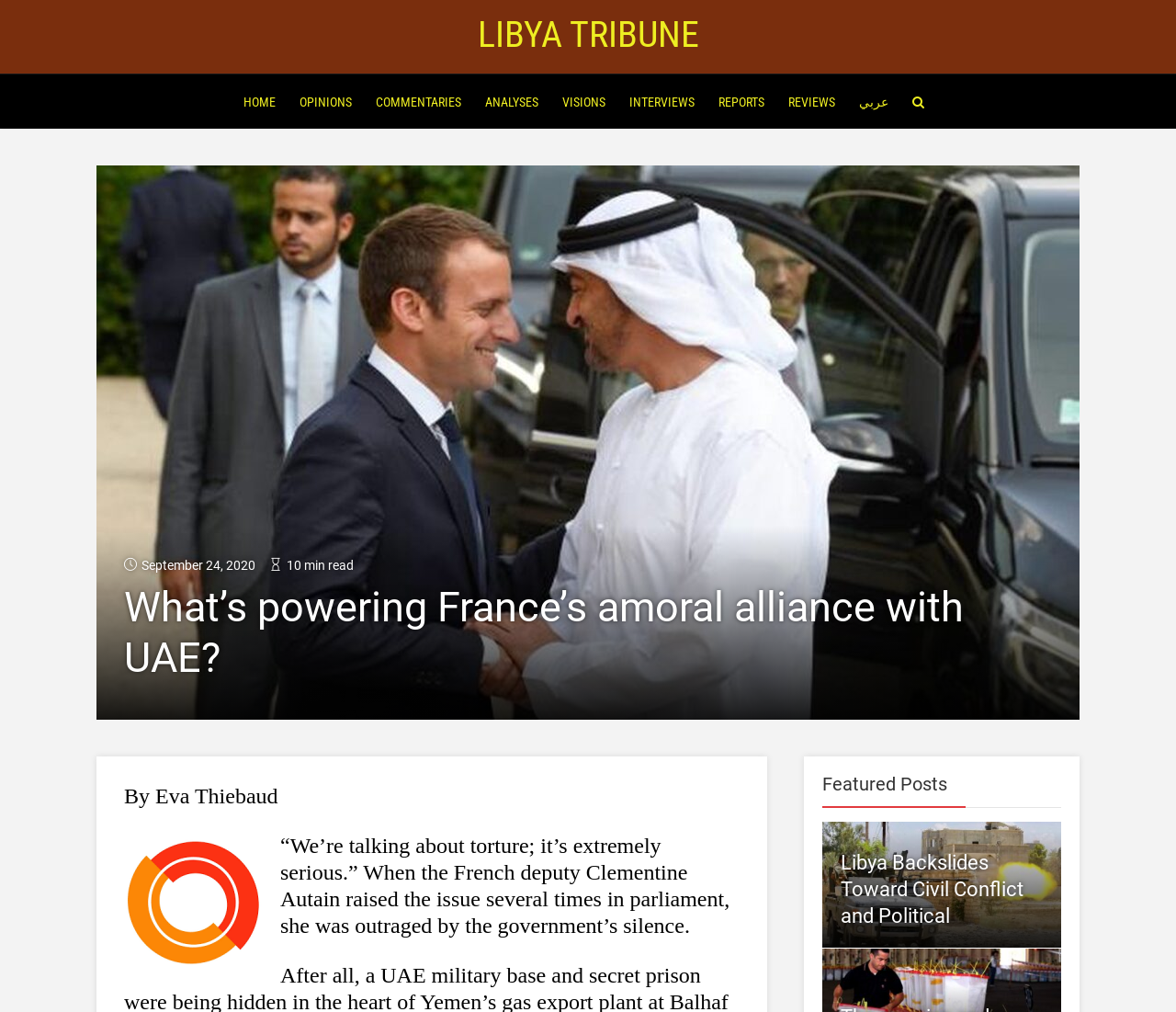Using the elements shown in the image, answer the question comprehensively: What is the title of the featured post?

I found the title of the featured post by looking at the link element with the content 'Libya Backslides Toward Civil Conflict and Political' which is located in the 'Featured Posts' section at the bottom of the webpage.